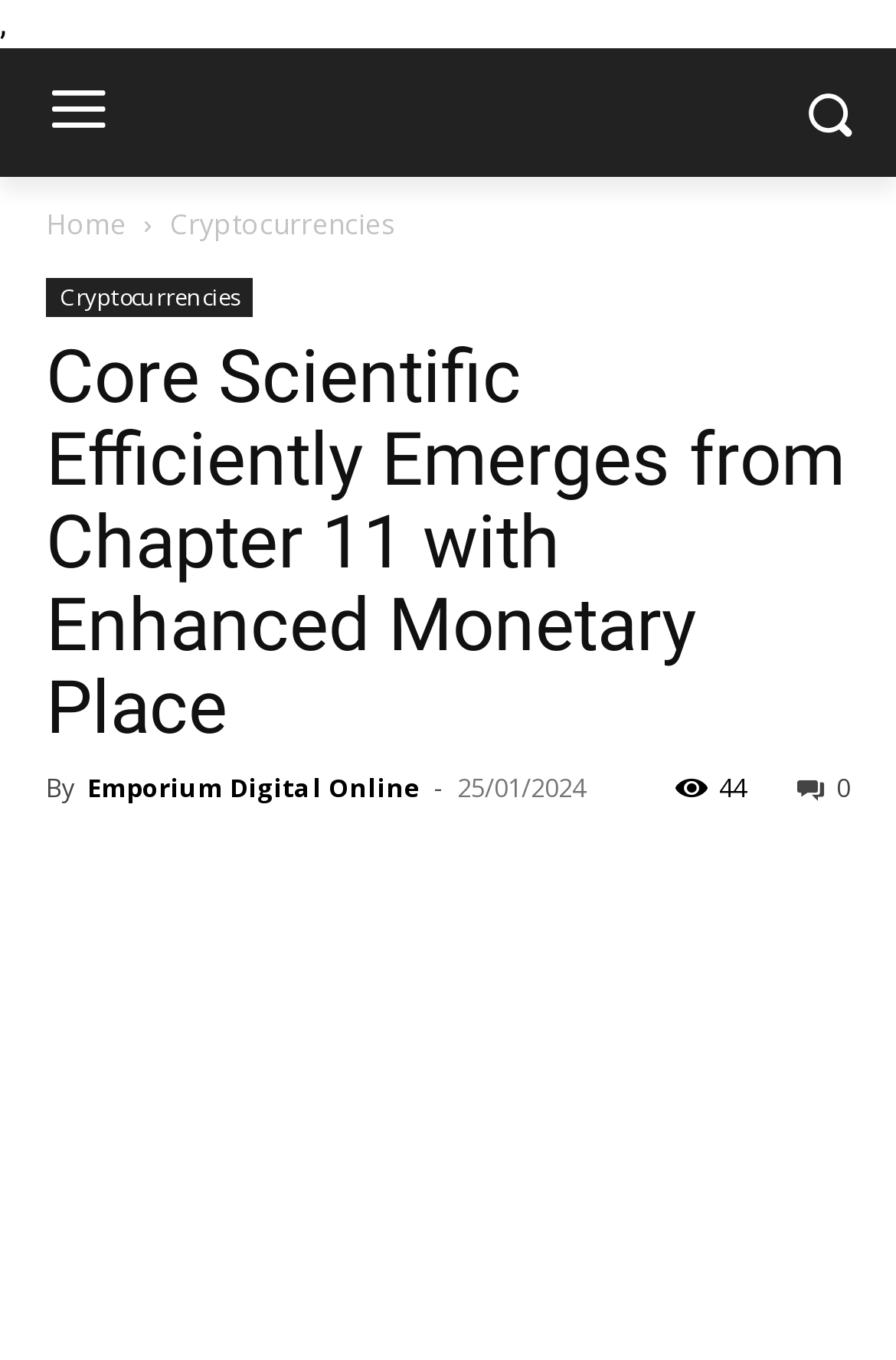Please identify the bounding box coordinates of the clickable area that will allow you to execute the instruction: "Read about Cryptocurrencies".

[0.19, 0.15, 0.441, 0.179]